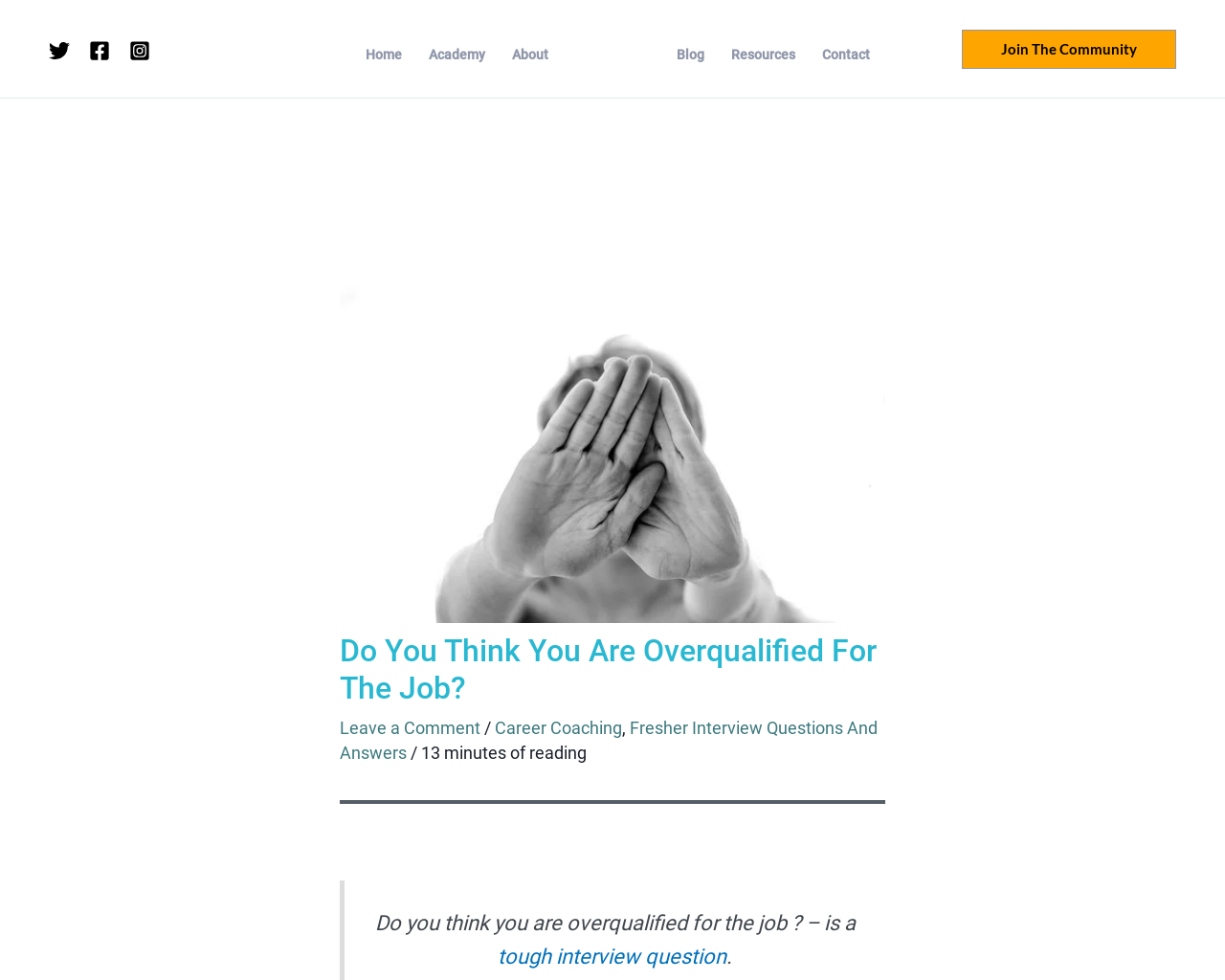Extract the bounding box coordinates of the UI element described: "Join The Community". Provide the coordinates in the format [left, top, right, bottom] with values ranging from 0 to 1.

[0.785, 0.03, 0.96, 0.07]